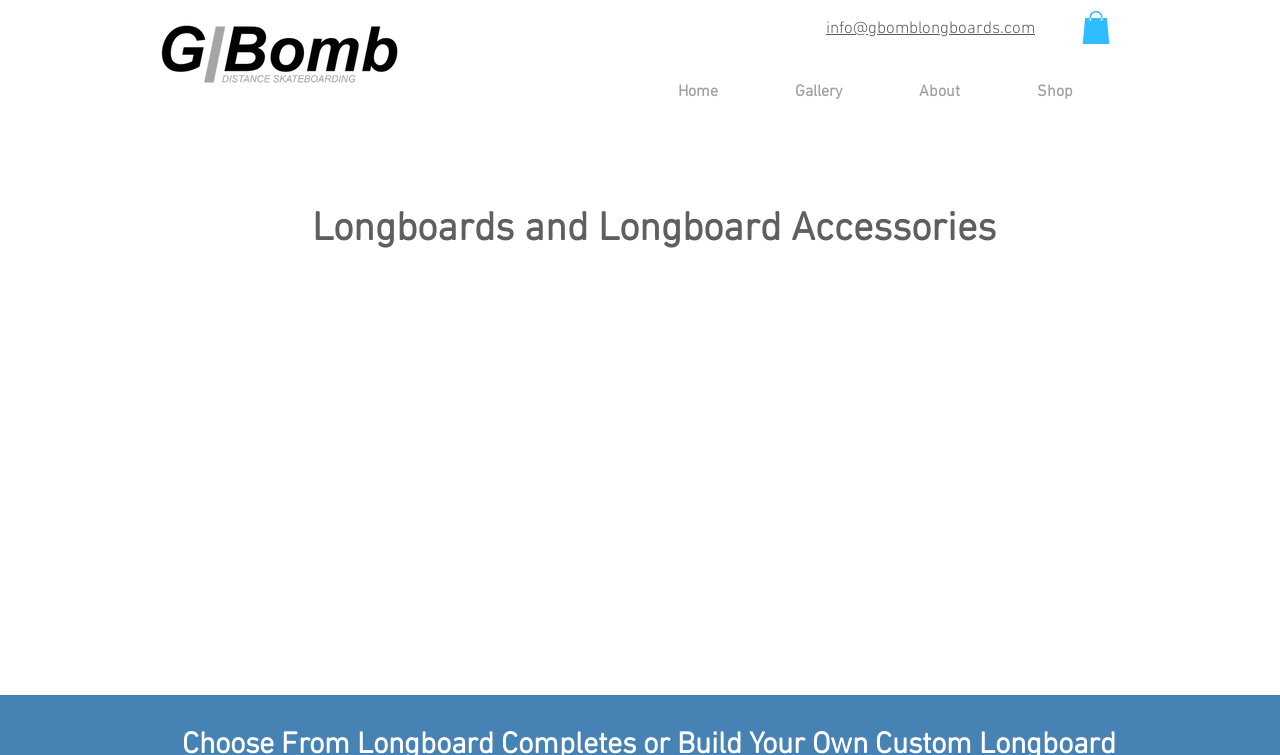Extract the primary heading text from the webpage.

Longboards and Longboard Accessories